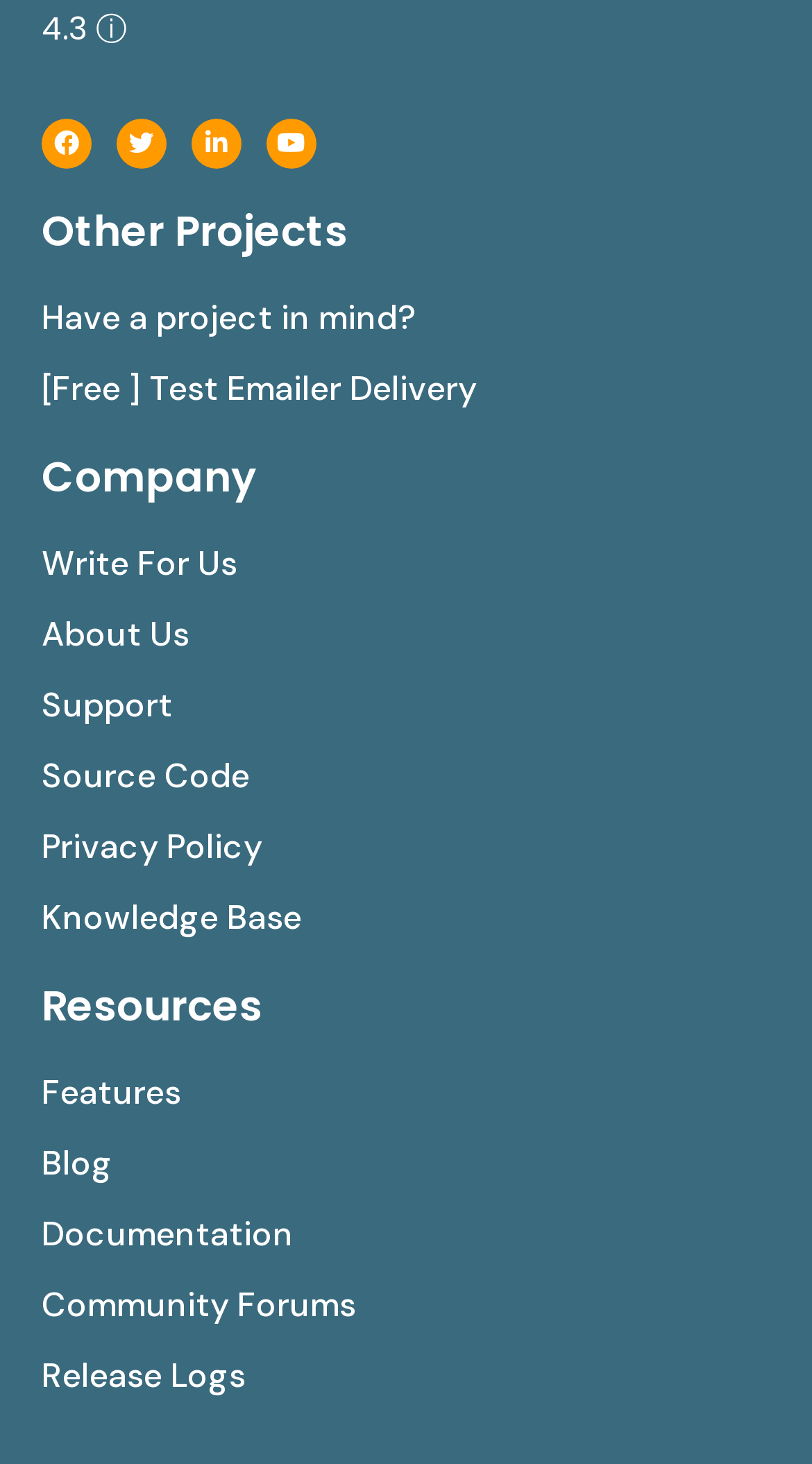Answer the following query concisely with a single word or phrase:
What is the second link under 'Company'?

About Us